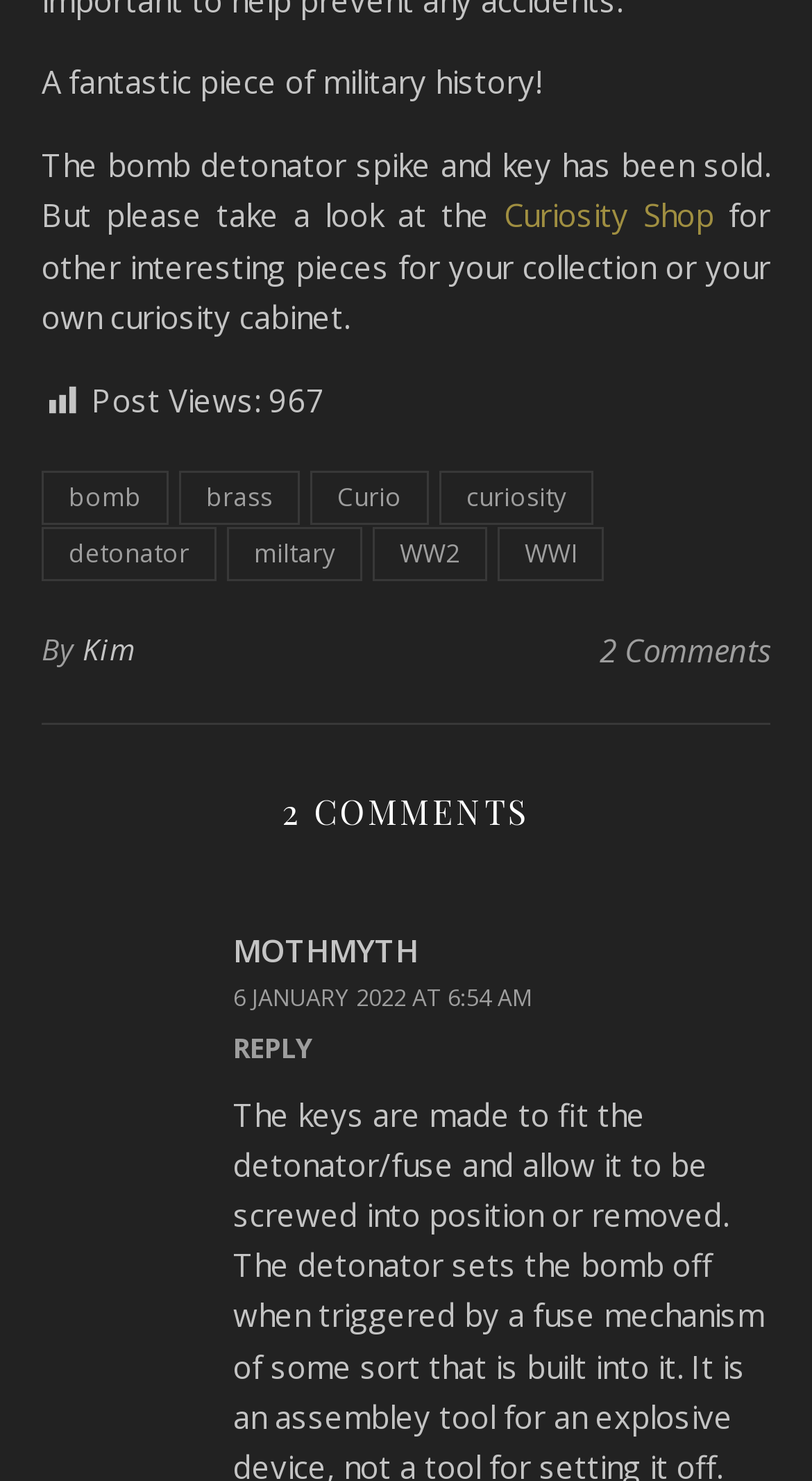Please identify the bounding box coordinates of the element I need to click to follow this instruction: "Read Kim's post".

[0.101, 0.417, 0.167, 0.459]